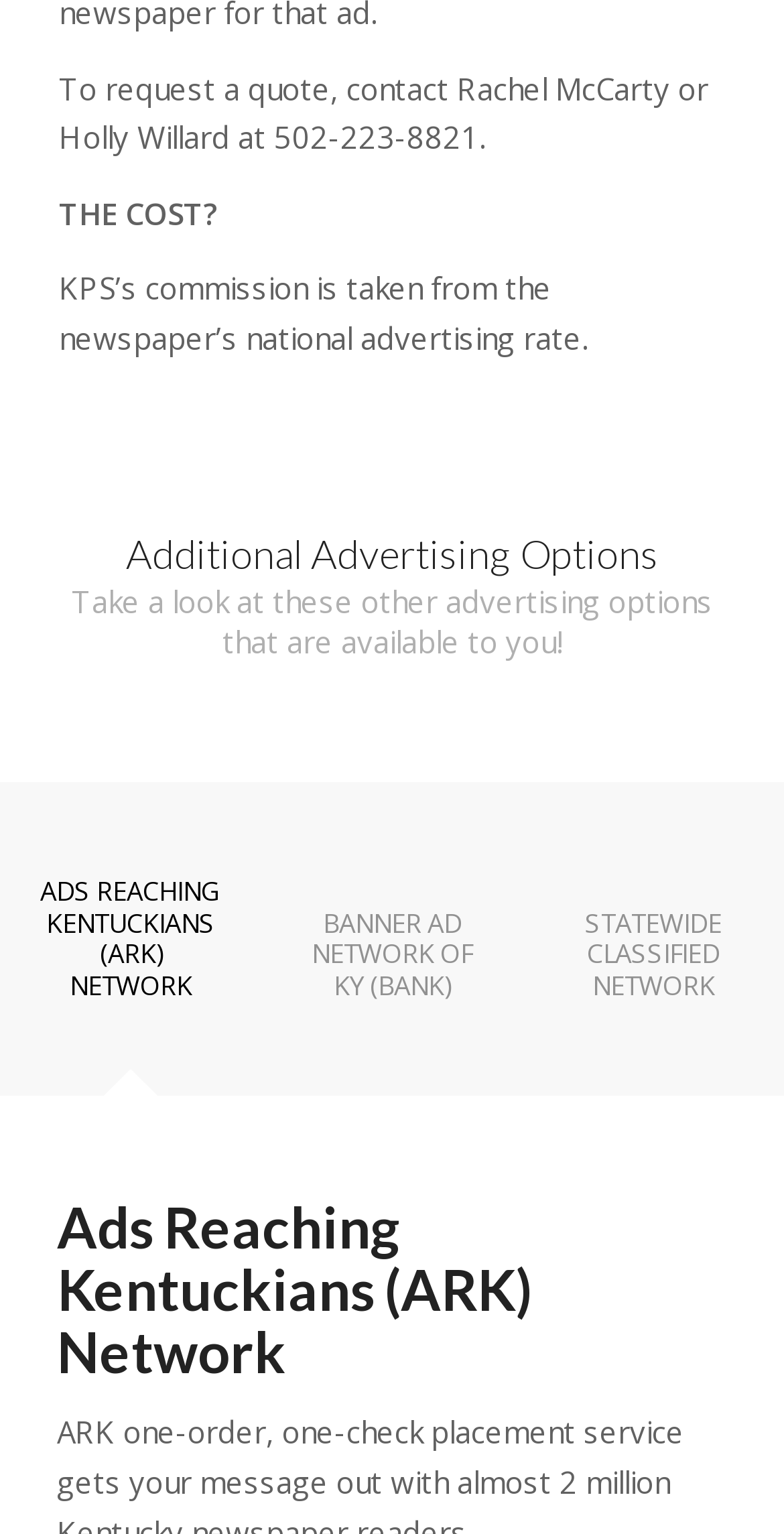What is the commission basis for KPS?
Answer the question in as much detail as possible.

The webpage contains a static text element that states 'KPS’s commission is taken from the newspaper’s national advertising rate.' This implies that the commission basis for KPS is the newspaper's national advertising rate.